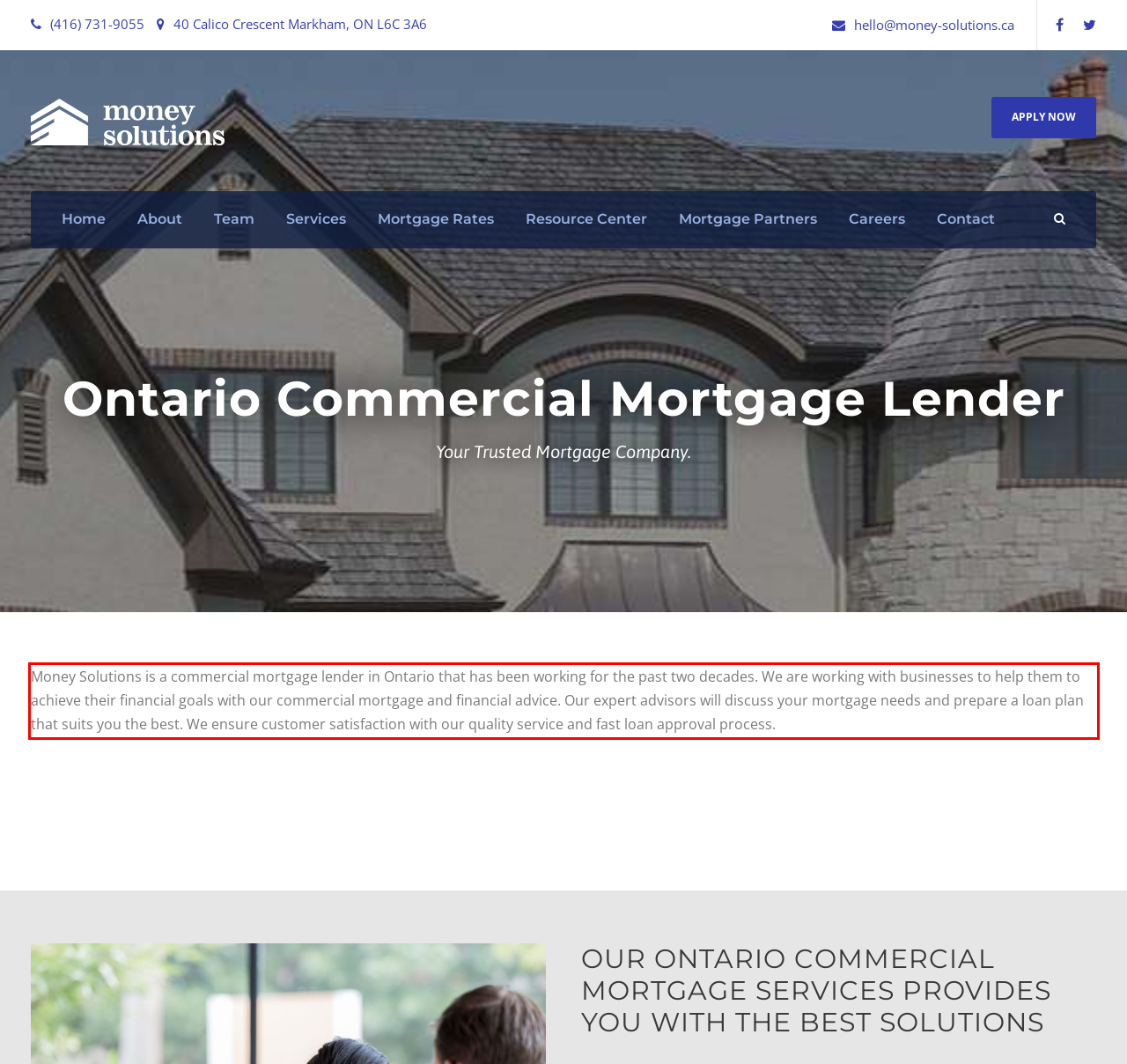Look at the webpage screenshot and recognize the text inside the red bounding box.

Money Solutions is a commercial mortgage lender in Ontario that has been working for the past two decades. We are working with businesses to help them to achieve their financial goals with our commercial mortgage and financial advice. Our expert advisors will discuss your mortgage needs and prepare a loan plan that suits you the best. We ensure customer satisfaction with our quality service and fast loan approval process.